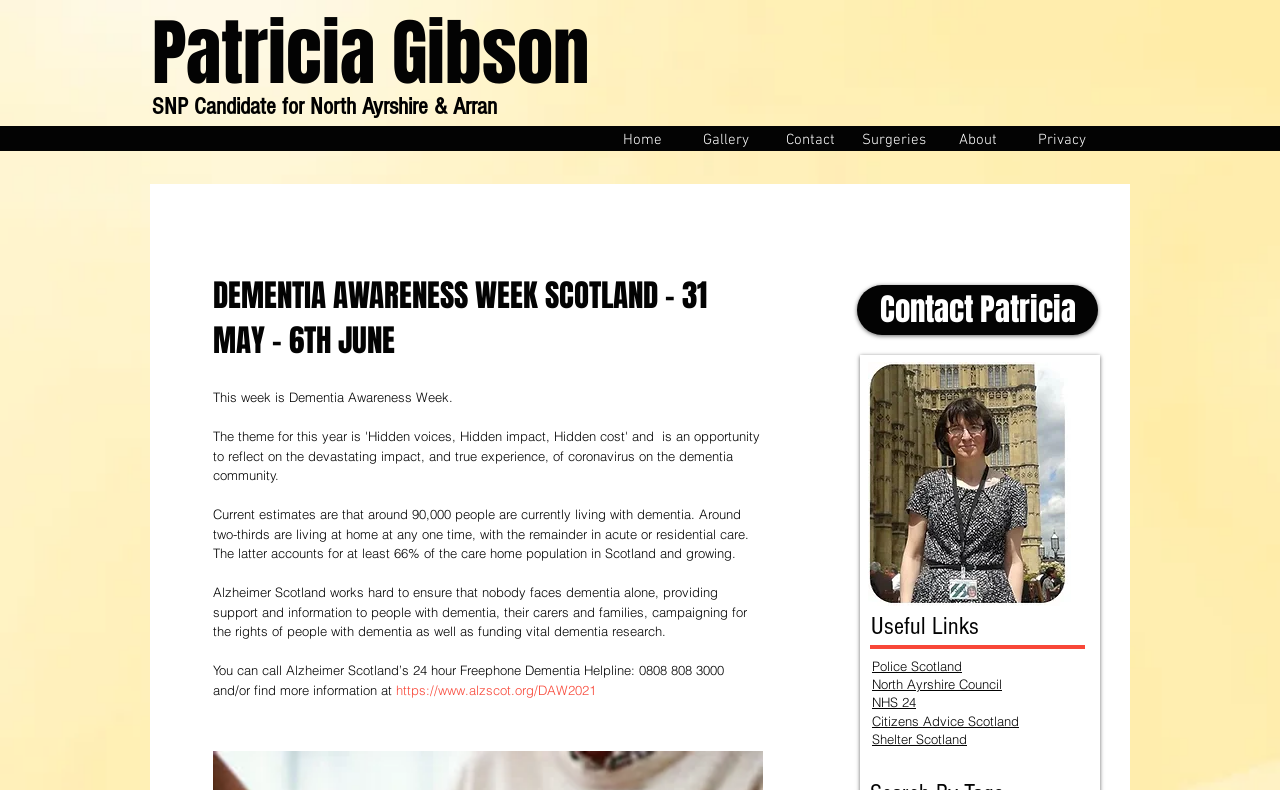What organization provides support and information to people with dementia?
Refer to the image and provide a concise answer in one word or phrase.

Alzheimer Scotland